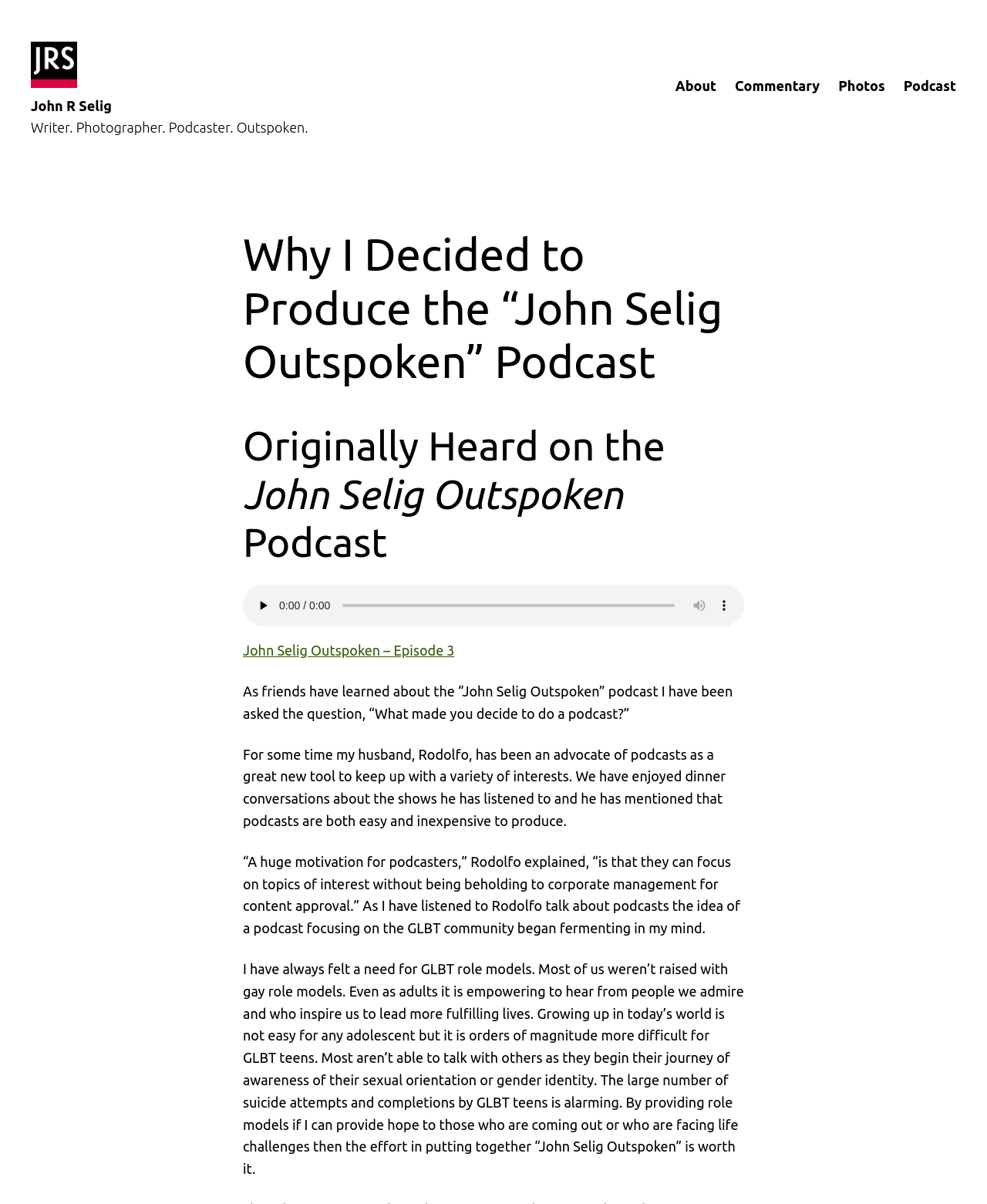What is the author's profession?
Using the image, respond with a single word or phrase.

Writer, Photographer, Podcaster